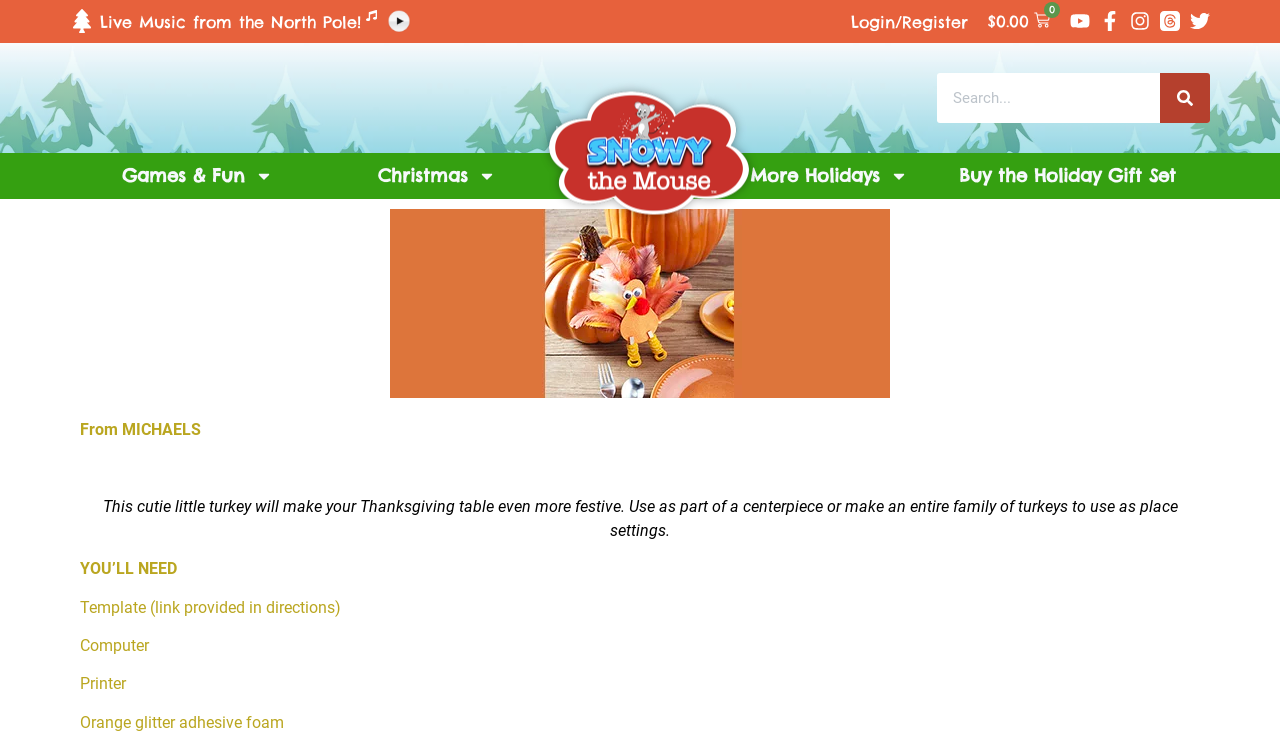Provide the bounding box coordinates for the UI element described in this sentence: "$0.00 0 Cart". The coordinates should be four float values between 0 and 1, i.e., [left, top, right, bottom].

[0.772, 0.015, 0.82, 0.039]